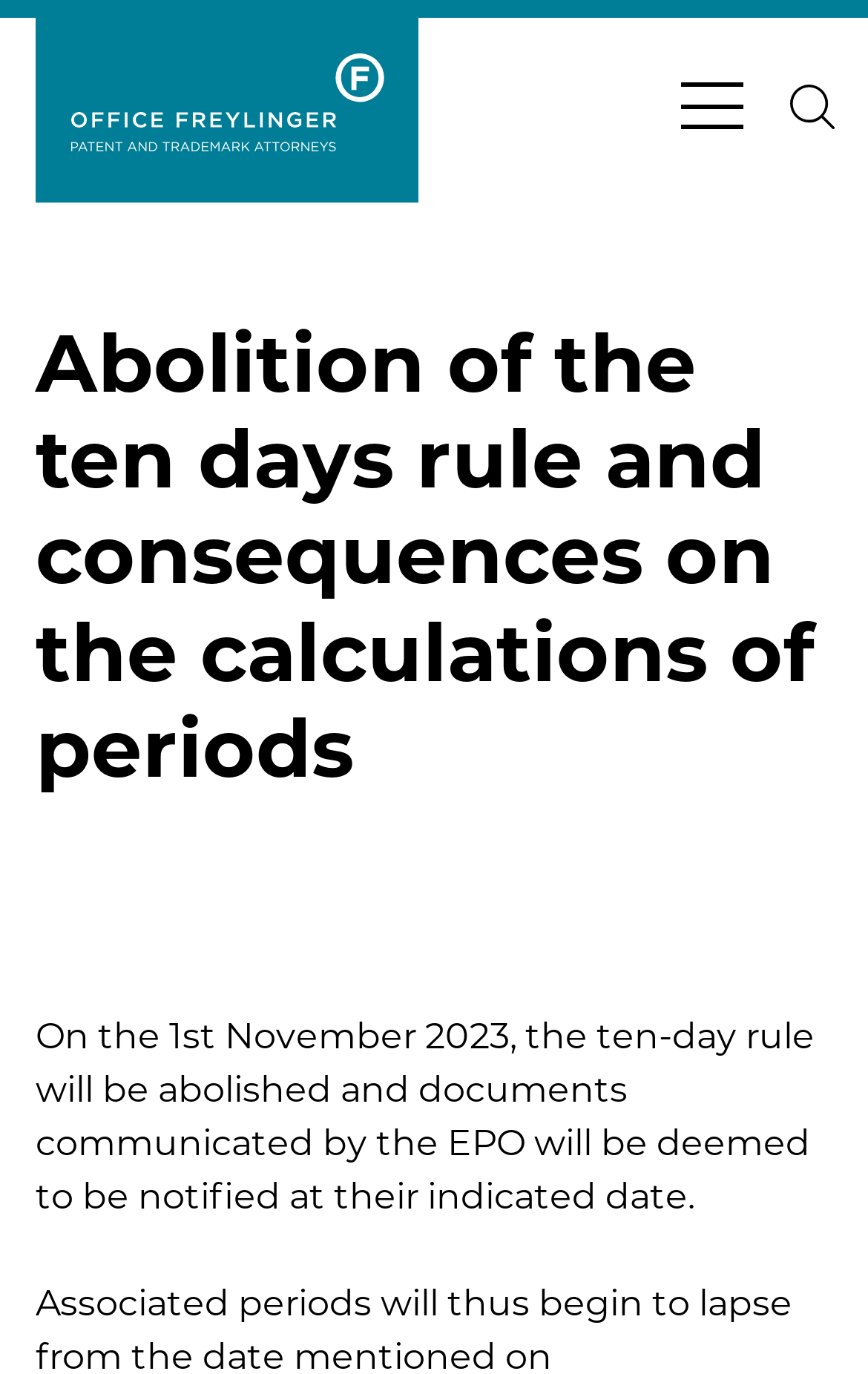Create a full and detailed caption for the entire webpage.

The webpage is about the abolition of the ten days rule and its consequences on period calculations, specifically related to the Office Freylinger. At the top left, there is a logo image and a link to "Office Freylinger". 

On the top right, there are three buttons: a primary menu button, a search button with a magnifying glass icon, and a submit button. 

Below the top section, there is a main header that spans the entire width of the page, which displays the title "Abolition of the ten days rule and consequences on the calculations of periods". 

Under the header, there is a paragraph of text that explains the abolition of the ten-day rule, stating that documents communicated by the EPO will be deemed to be notified at their indicated date starting from November 1st, 2023.